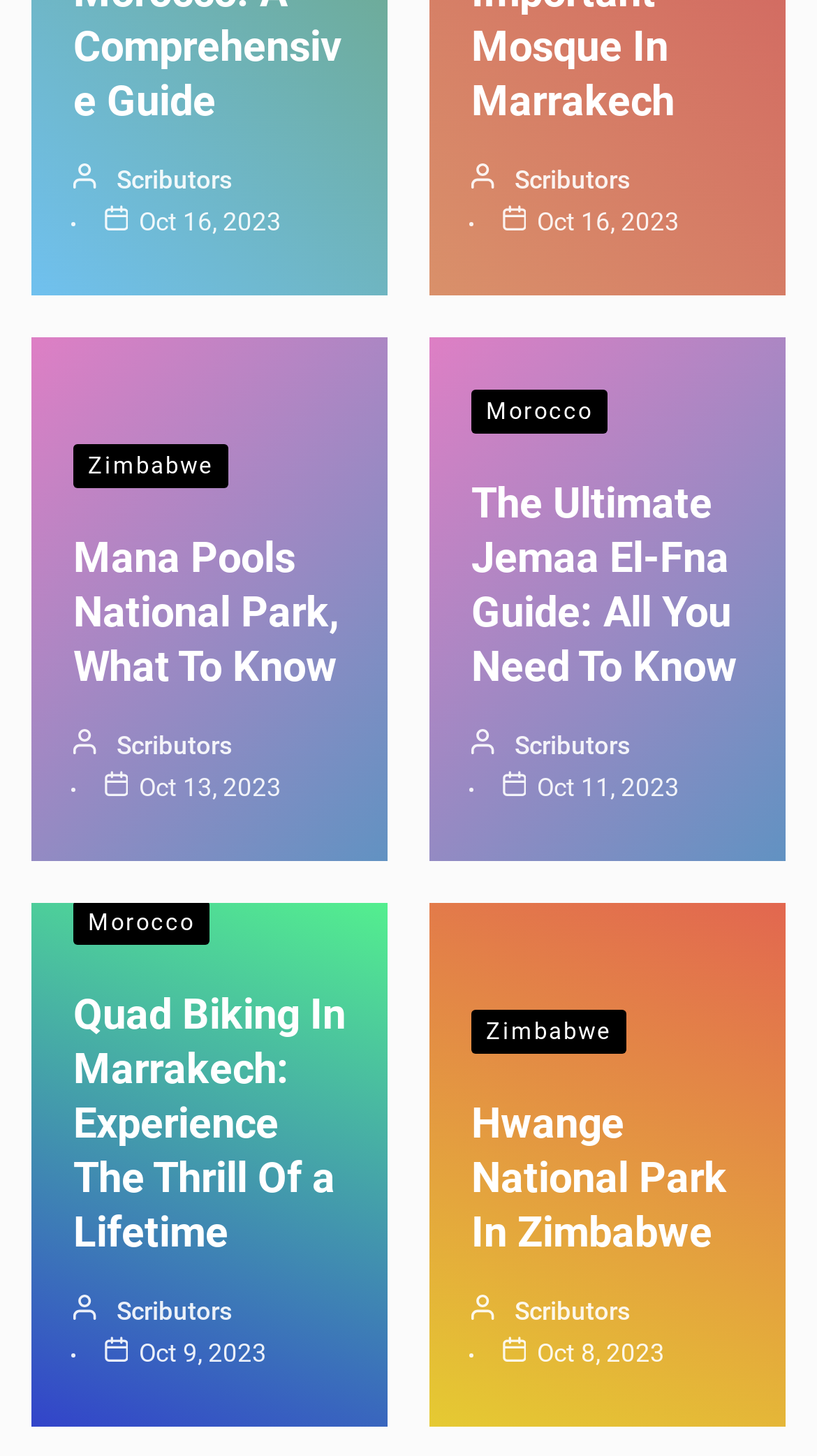How many images are there in the article about Hwange National Park?
Using the information presented in the image, please offer a detailed response to the question.

I counted the number of image elements near the heading 'Hwange National Park In Zimbabwe' and found three images.